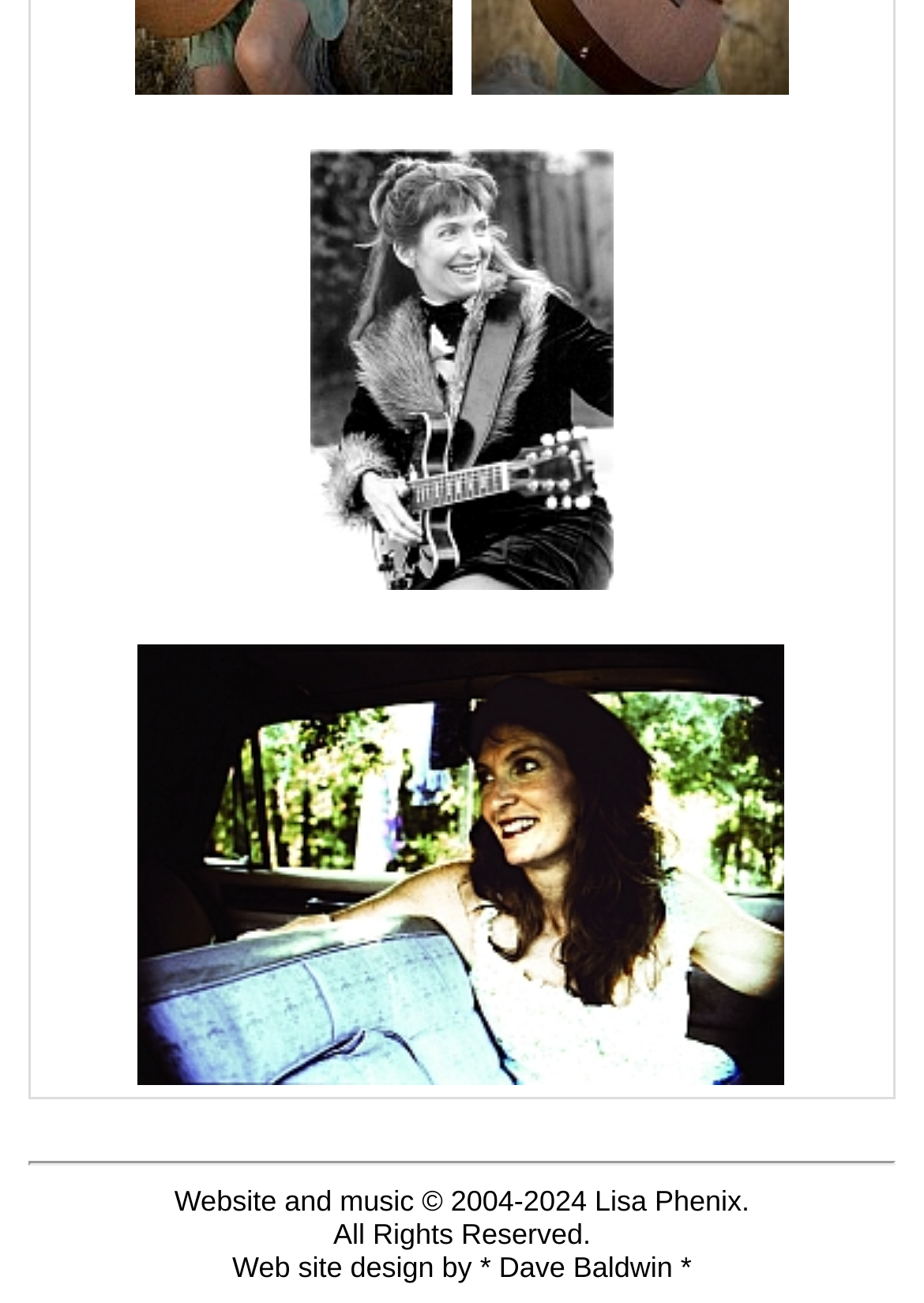Using the provided element description: "Lisa Phenix", determine the bounding box coordinates of the corresponding UI element in the screenshot.

[0.644, 0.908, 0.803, 0.934]